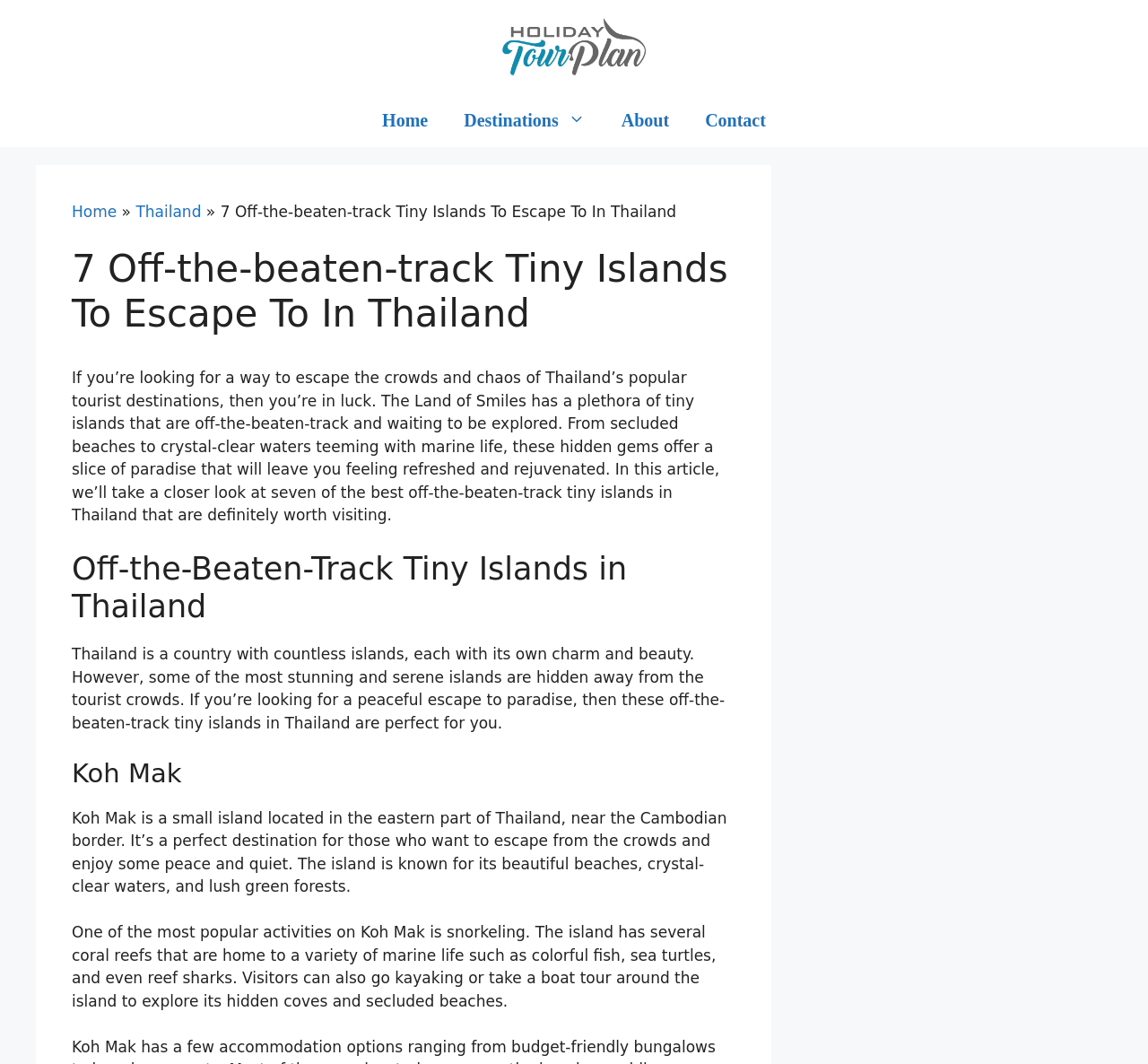What is the country being discussed?
Answer with a single word or phrase, using the screenshot for reference.

Thailand